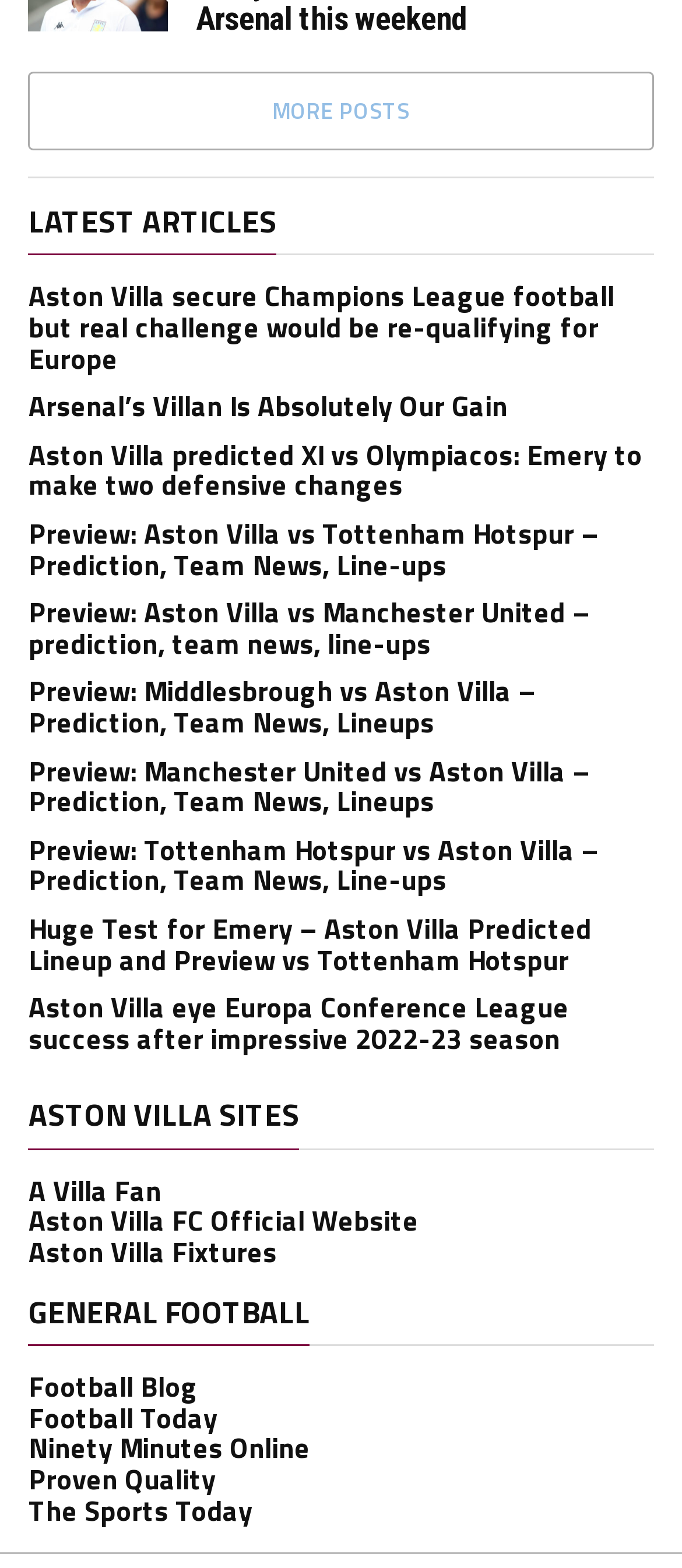Pinpoint the bounding box coordinates of the element to be clicked to execute the instruction: "Read more about Aston Villa vs Tottenham Hotspur".

[0.042, 0.327, 0.878, 0.373]